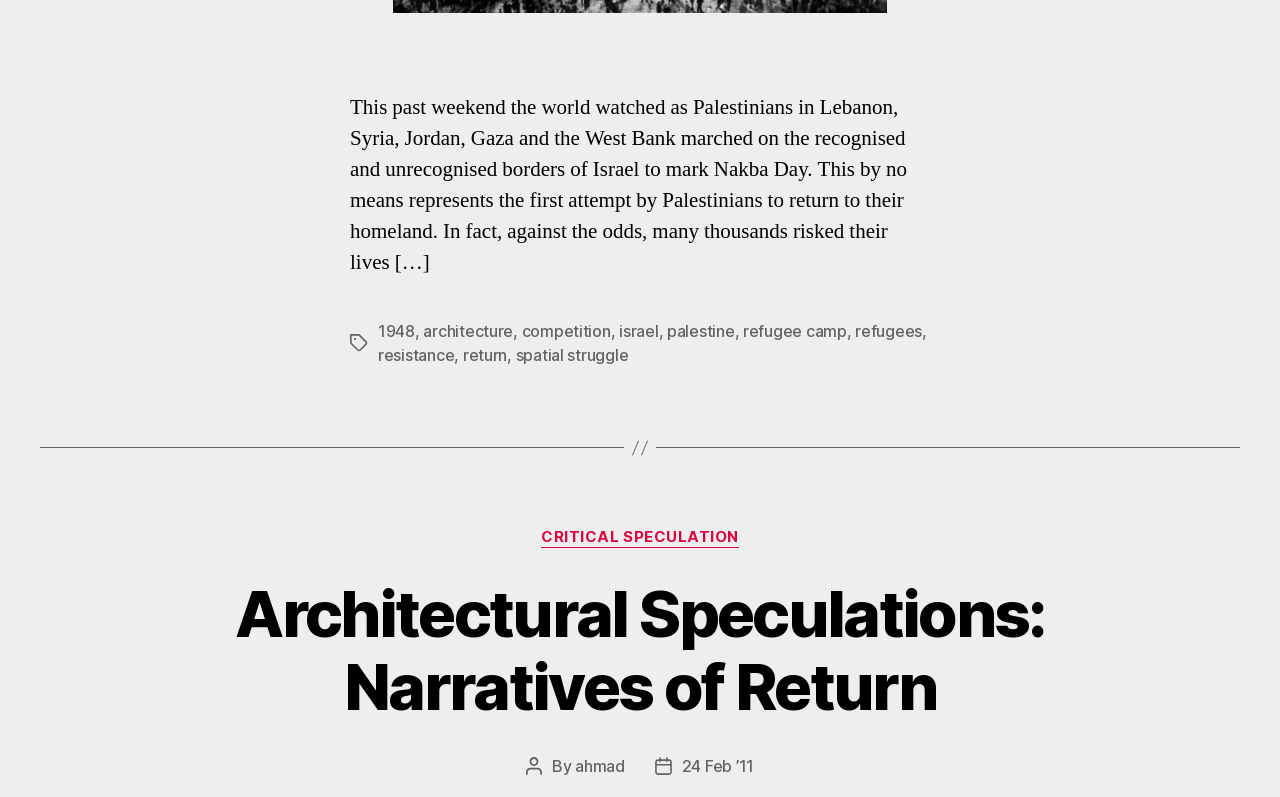Could you locate the bounding box coordinates for the section that should be clicked to accomplish this task: "learn about refugee camps".

[0.58, 0.403, 0.662, 0.428]